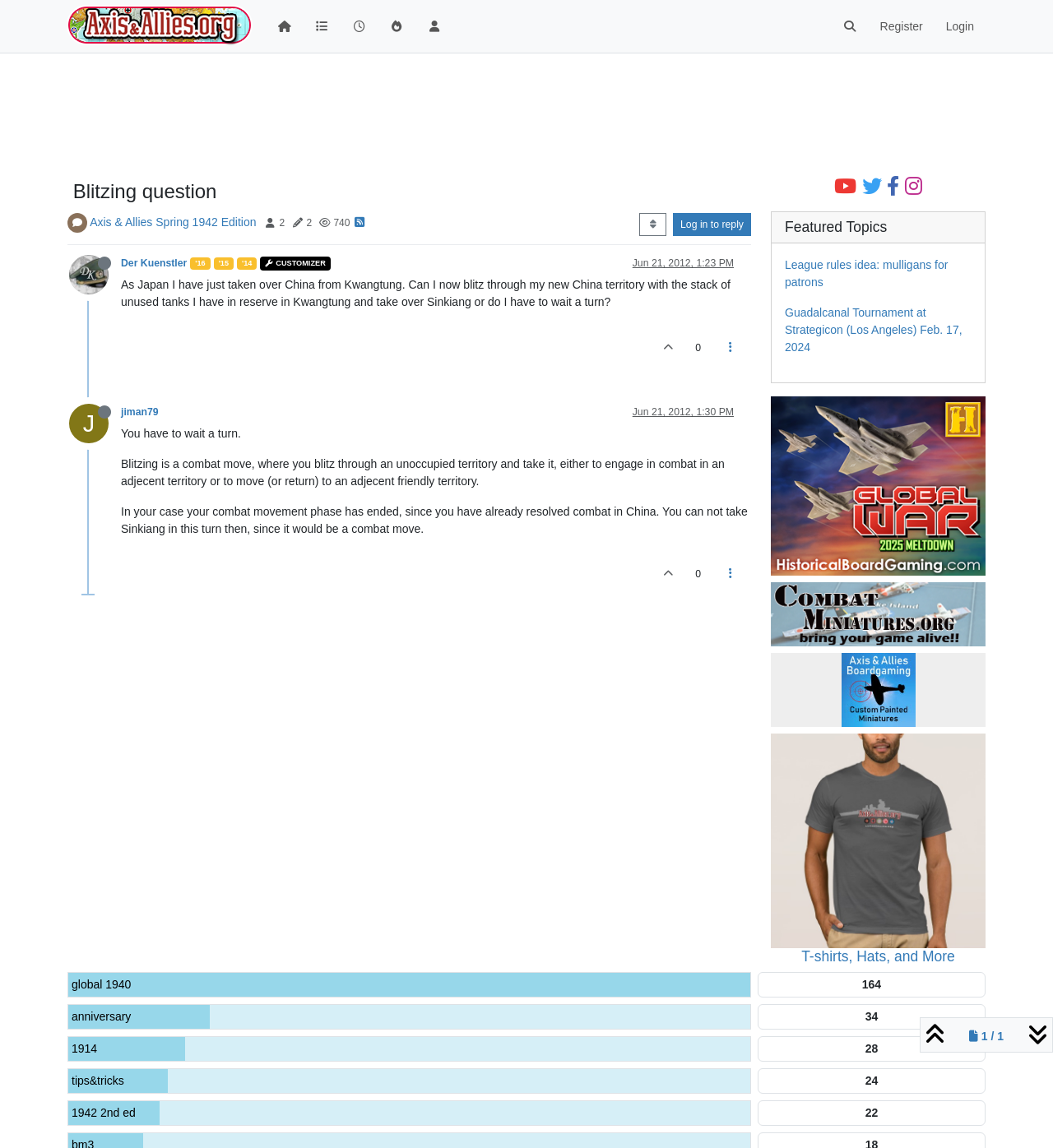Determine the bounding box for the UI element described here: "alt="Axis & Allies .org Forums"".

[0.064, 0.0, 0.24, 0.046]